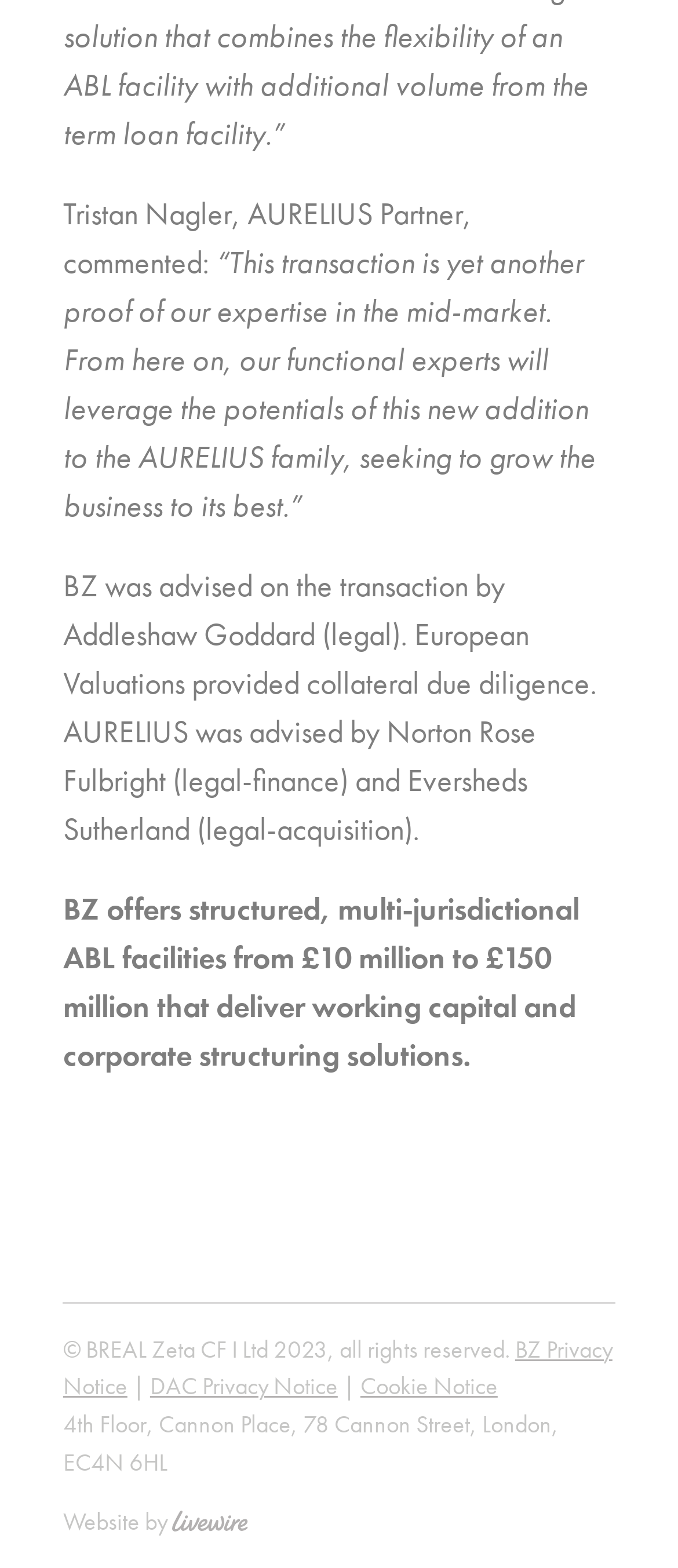Find the bounding box coordinates of the UI element according to this description: "Cookie Notice".

[0.531, 0.874, 0.734, 0.894]